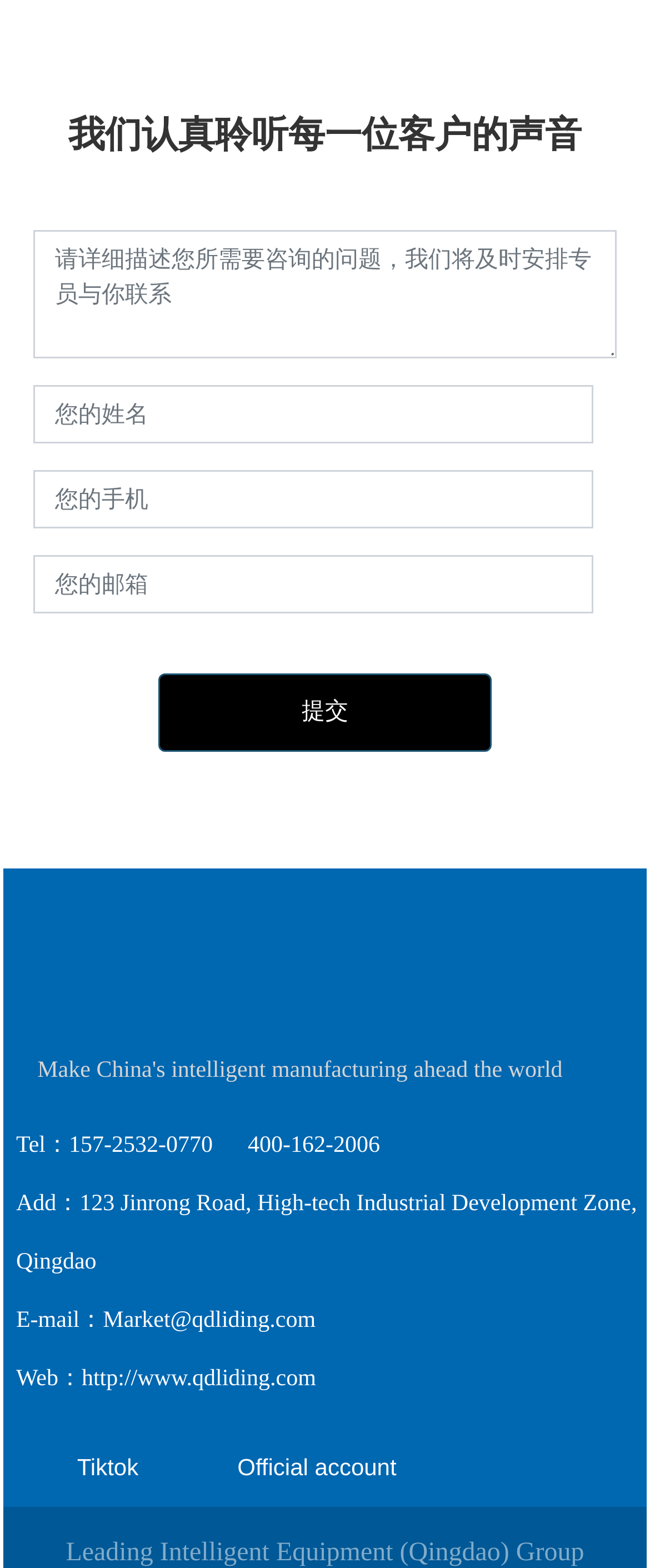What social media platform is mentioned at the bottom of the webpage?
Please answer the question with as much detail and depth as you can.

At the bottom of the webpage, there is a text that says 'Tiktok', which suggests that the company has a presence on the Tiktok social media platform.